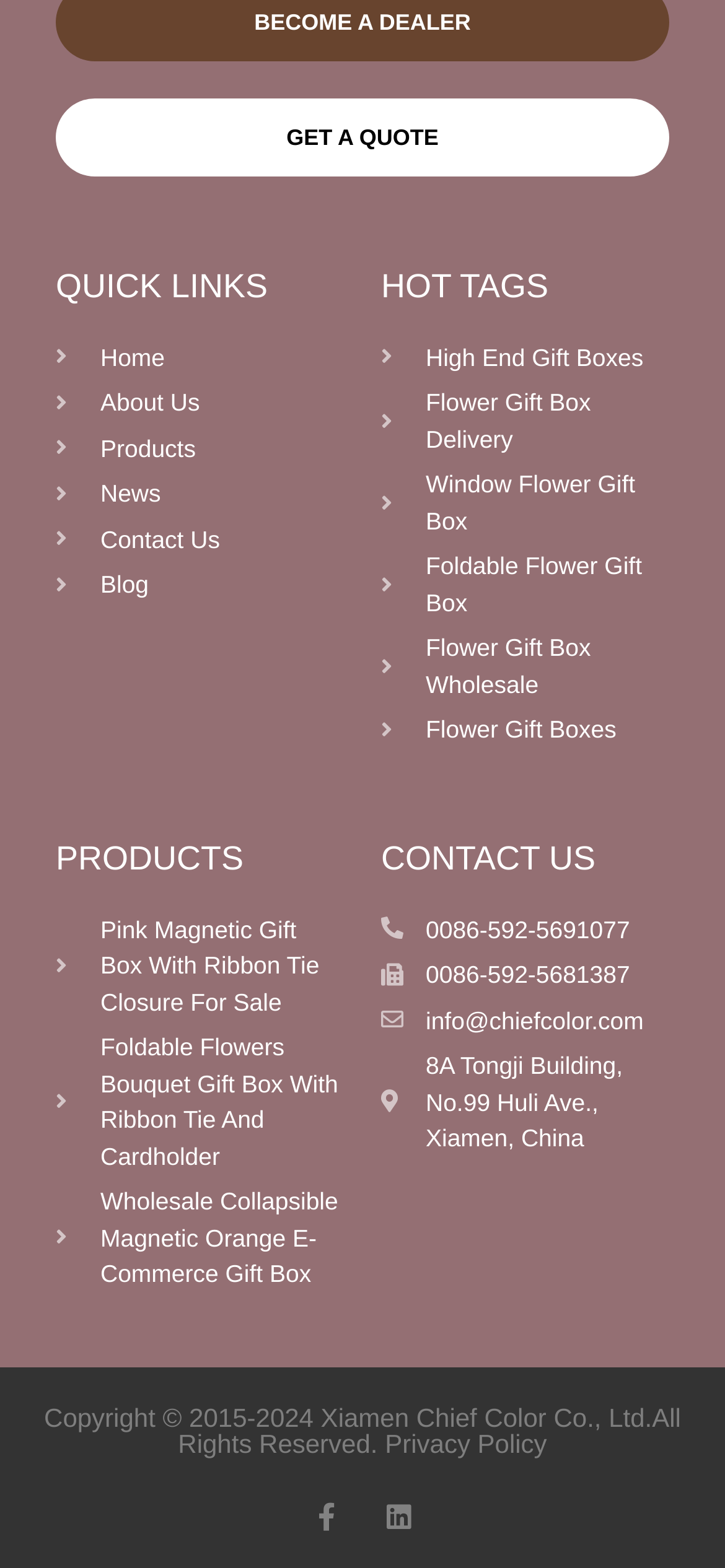Determine the bounding box coordinates of the clickable region to execute the instruction: "View high end gift boxes". The coordinates should be four float numbers between 0 and 1, denoted as [left, top, right, bottom].

[0.526, 0.217, 0.923, 0.24]